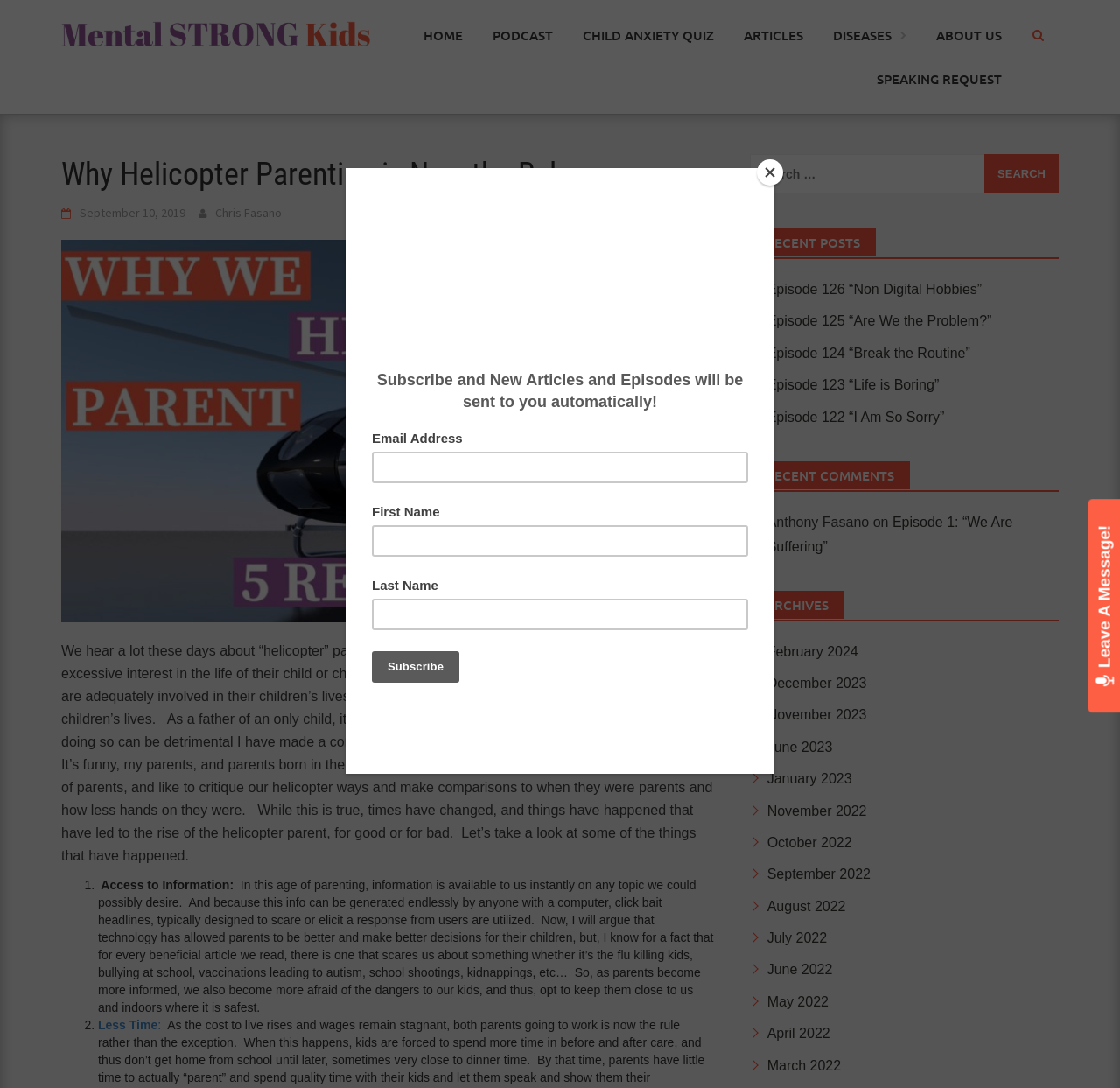Highlight the bounding box coordinates of the region I should click on to meet the following instruction: "Search for something".

[0.669, 0.142, 0.945, 0.178]